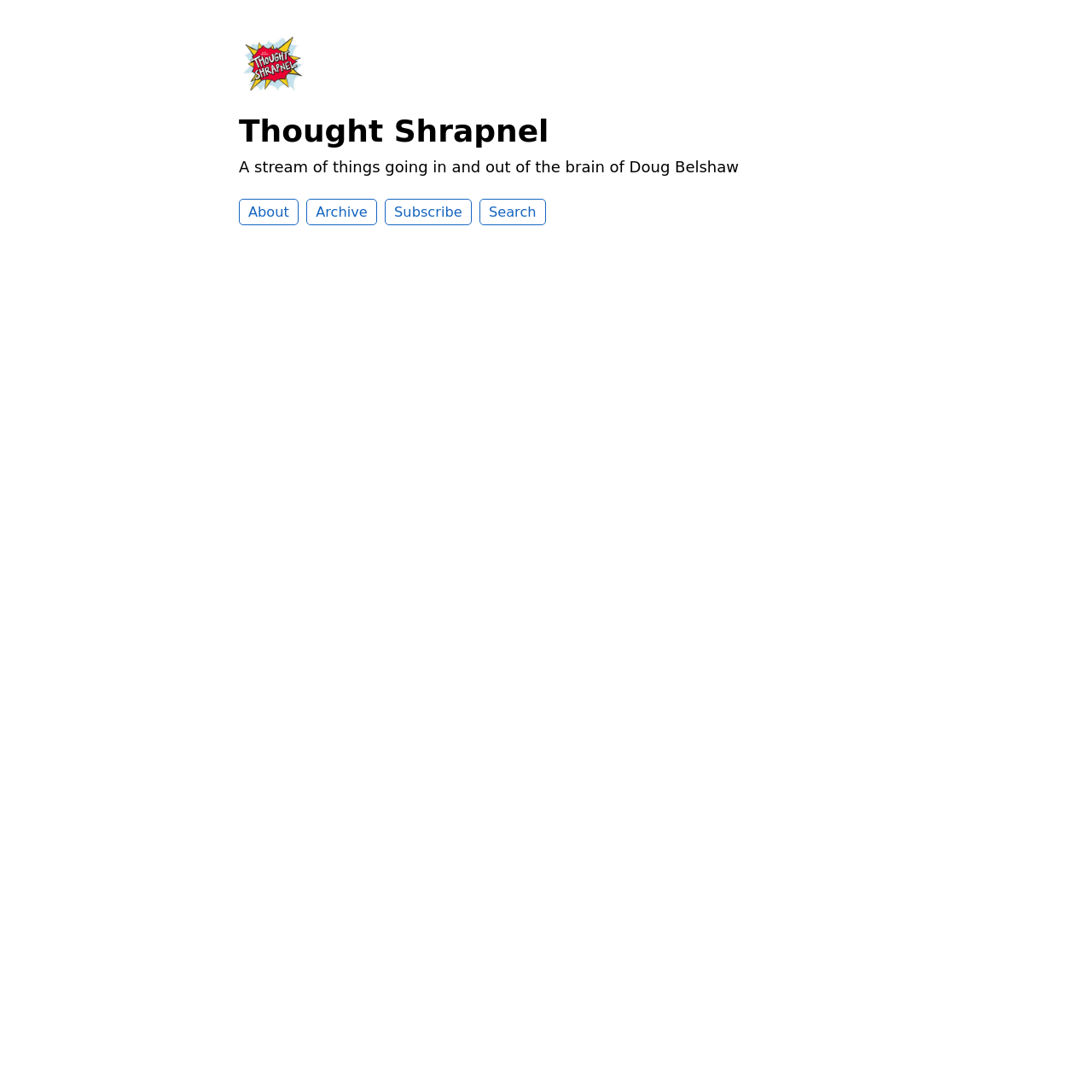Use the information in the screenshot to answer the question comprehensively: How many navigation links are there?

I counted the number of link elements with descriptions 'About', 'Archive', 'Subscribe', and 'Search', which are likely to be navigation links. There are 4 of them.